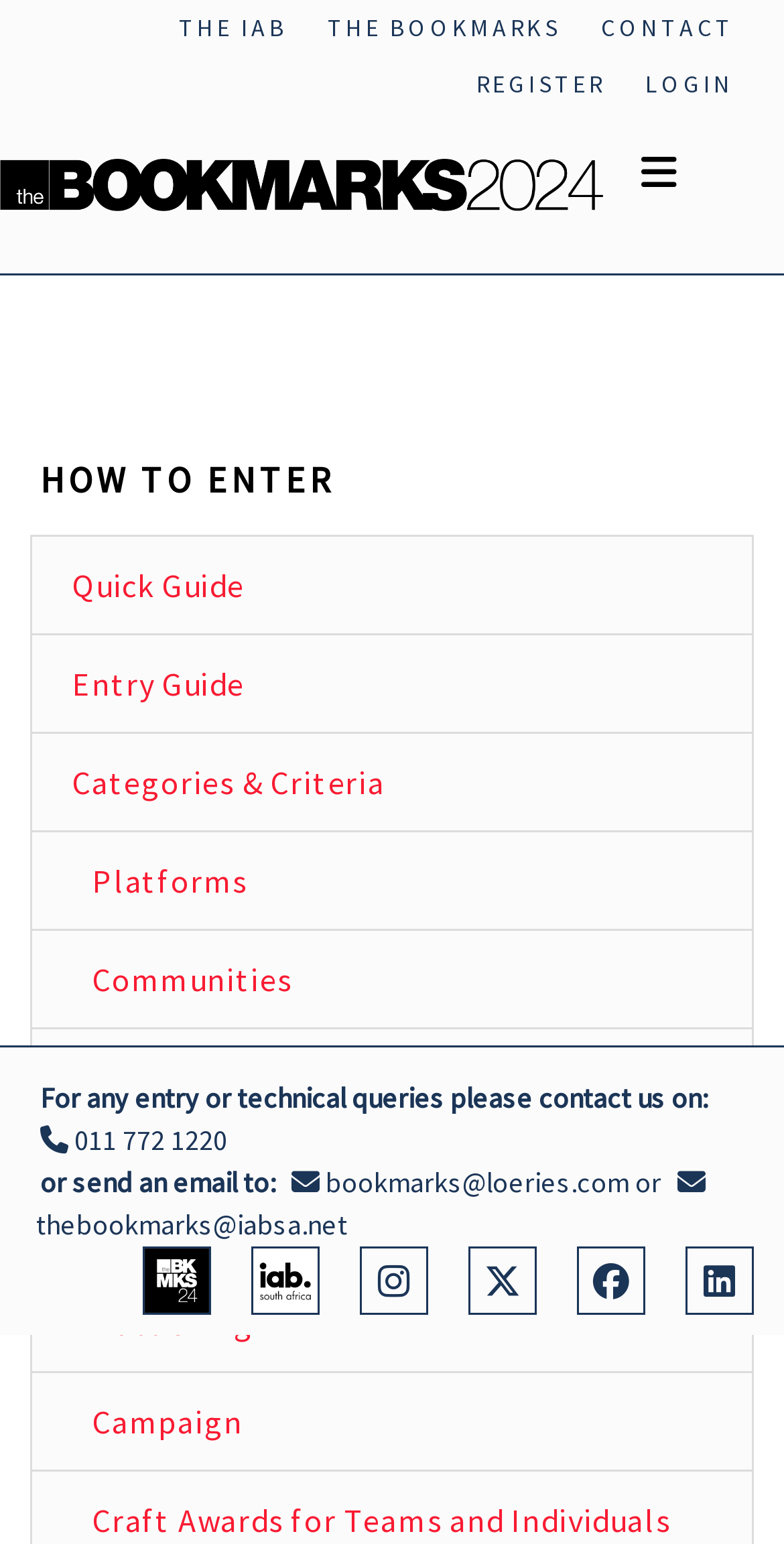Indicate the bounding box coordinates of the clickable region to achieve the following instruction: "Go to The Bookmarks Awards page."

[0.0, 0.104, 0.769, 0.13]